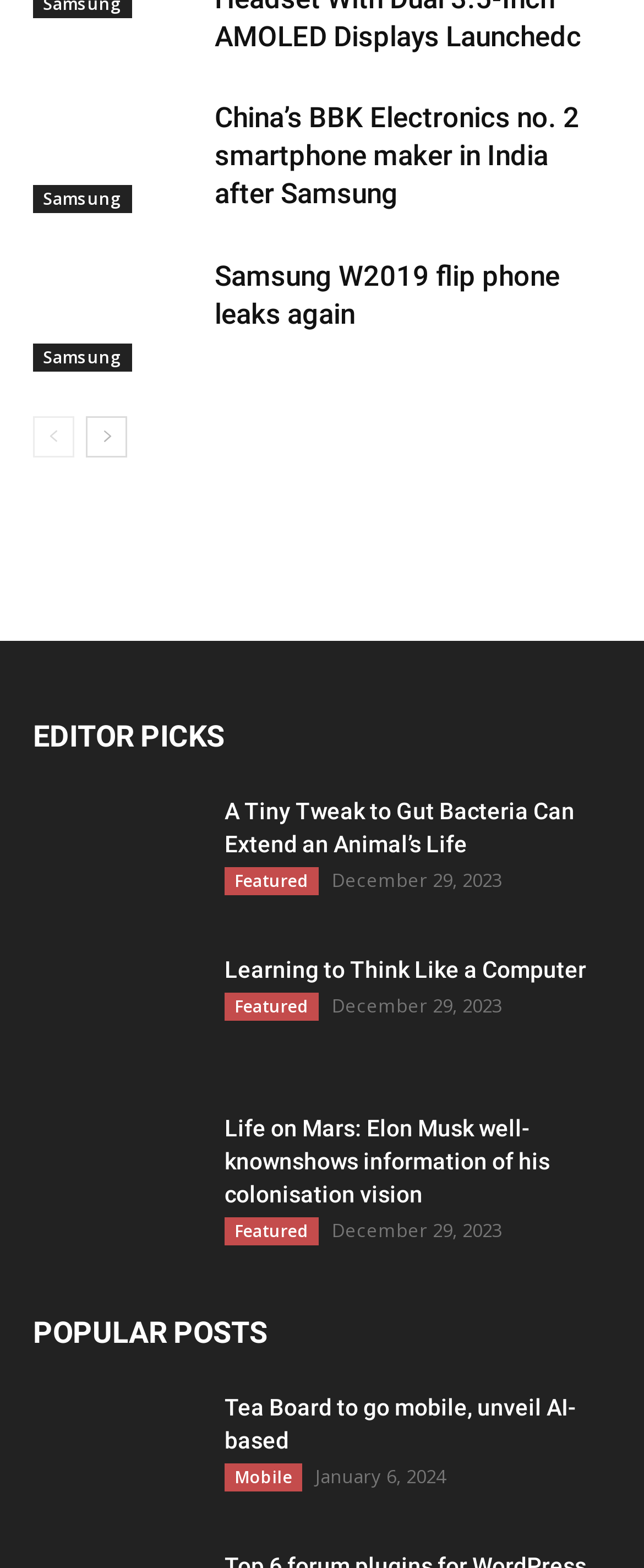Show the bounding box coordinates of the element that should be clicked to complete the task: "Go to the next page".

[0.133, 0.266, 0.197, 0.292]